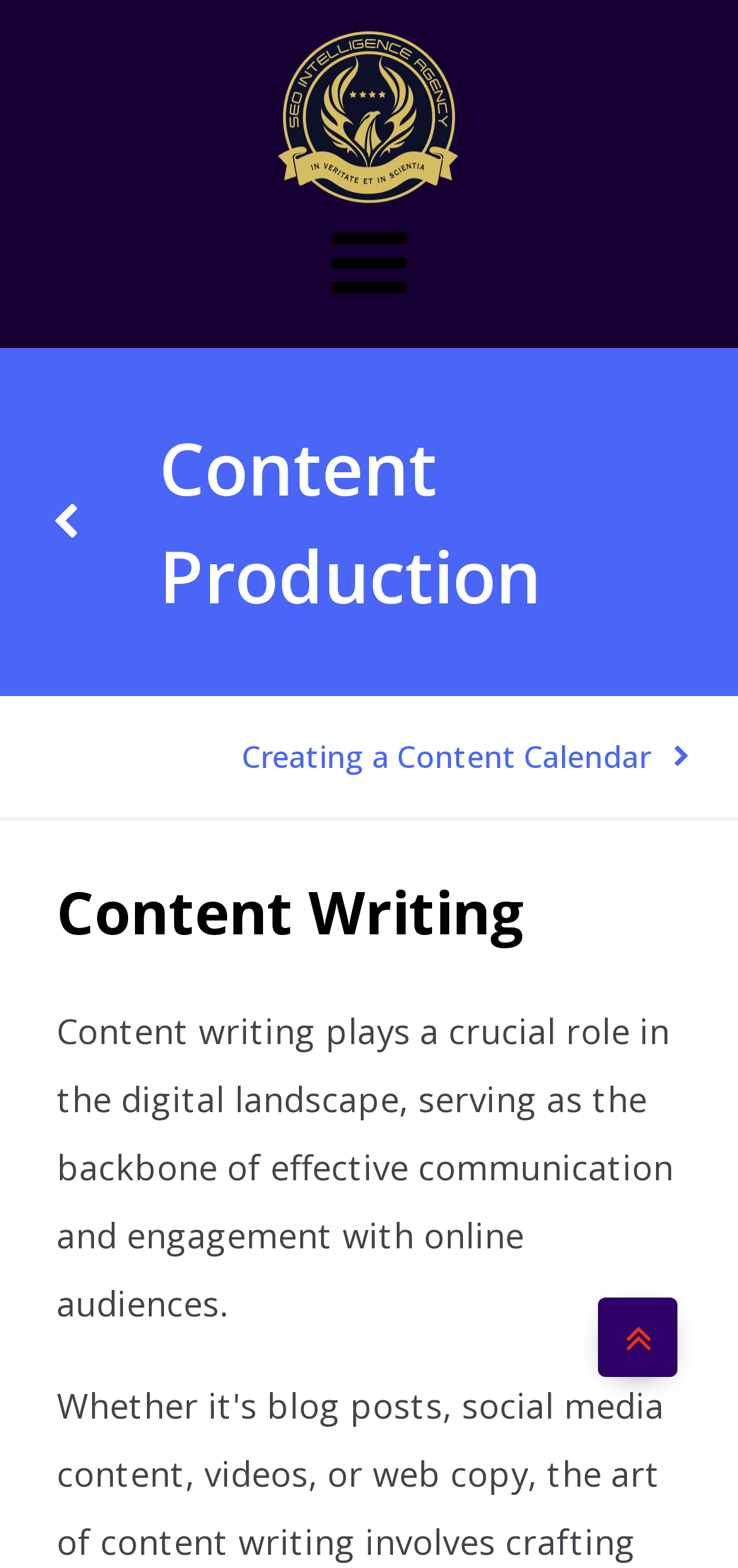Use one word or a short phrase to answer the question provided: 
What is the direction of the chevron icon?

Left and Right